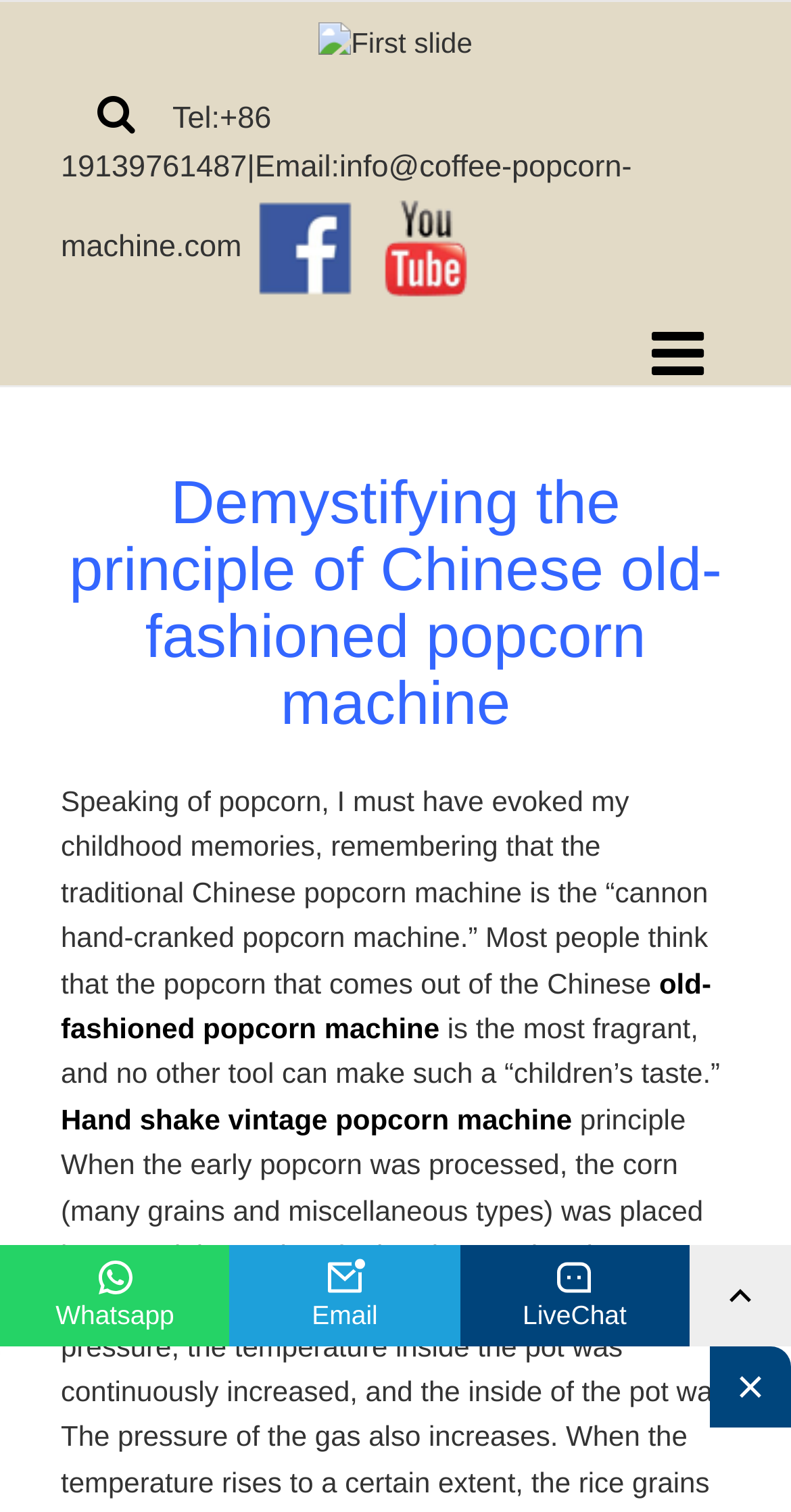Using the information in the image, give a detailed answer to the following question: What is the company's phone number?

I found the phone number on the top of the webpage, next to the email address, which is 'Tel:+86 19139761487|Email:info@coffee-popcorn-machine.com'.